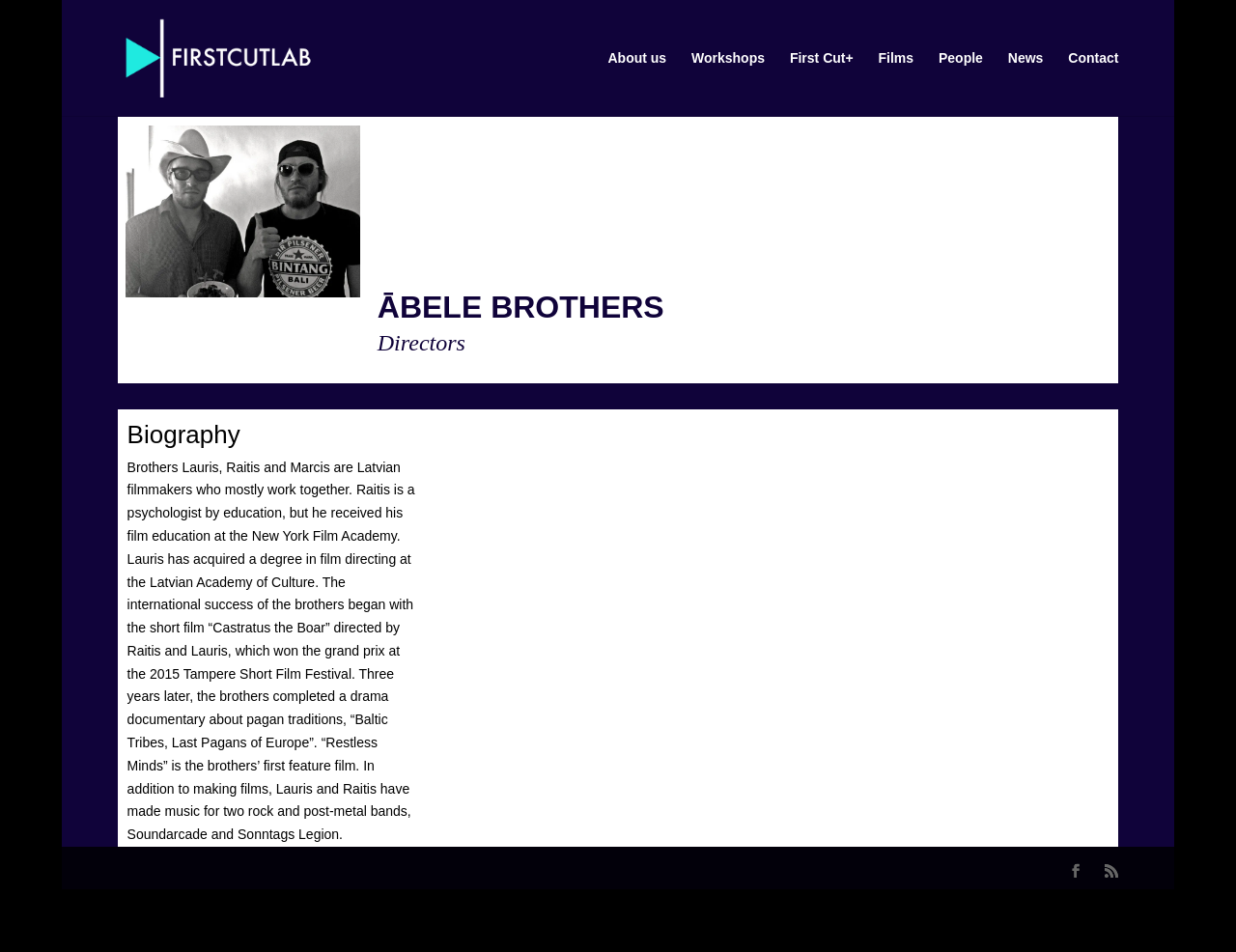Locate the bounding box coordinates of the clickable part needed for the task: "Click on First Cut Lab".

[0.098, 0.051, 0.267, 0.068]